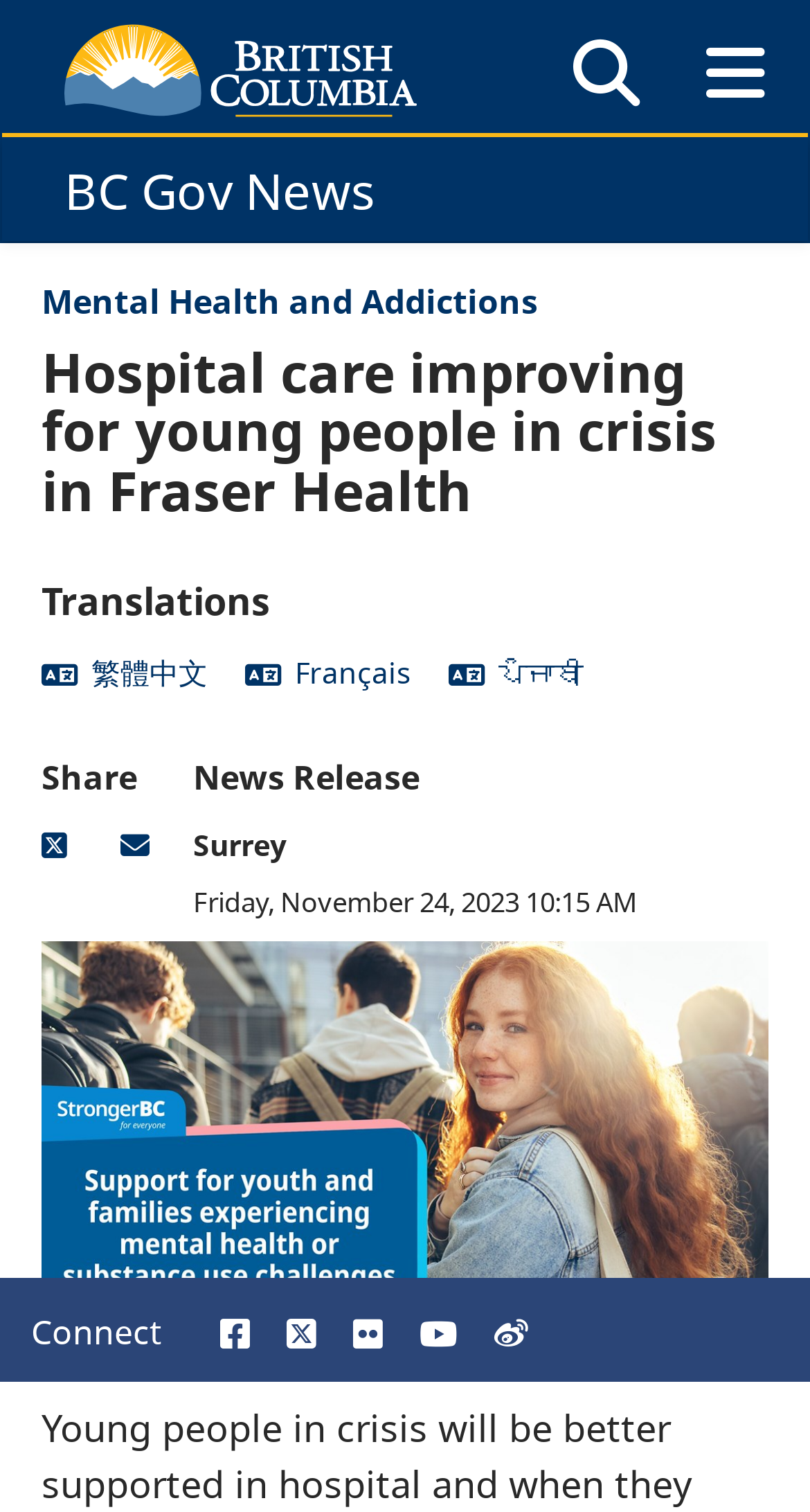Please determine the bounding box coordinates for the UI element described as: "View all Social Media".

[0.587, 0.918, 0.962, 0.943]